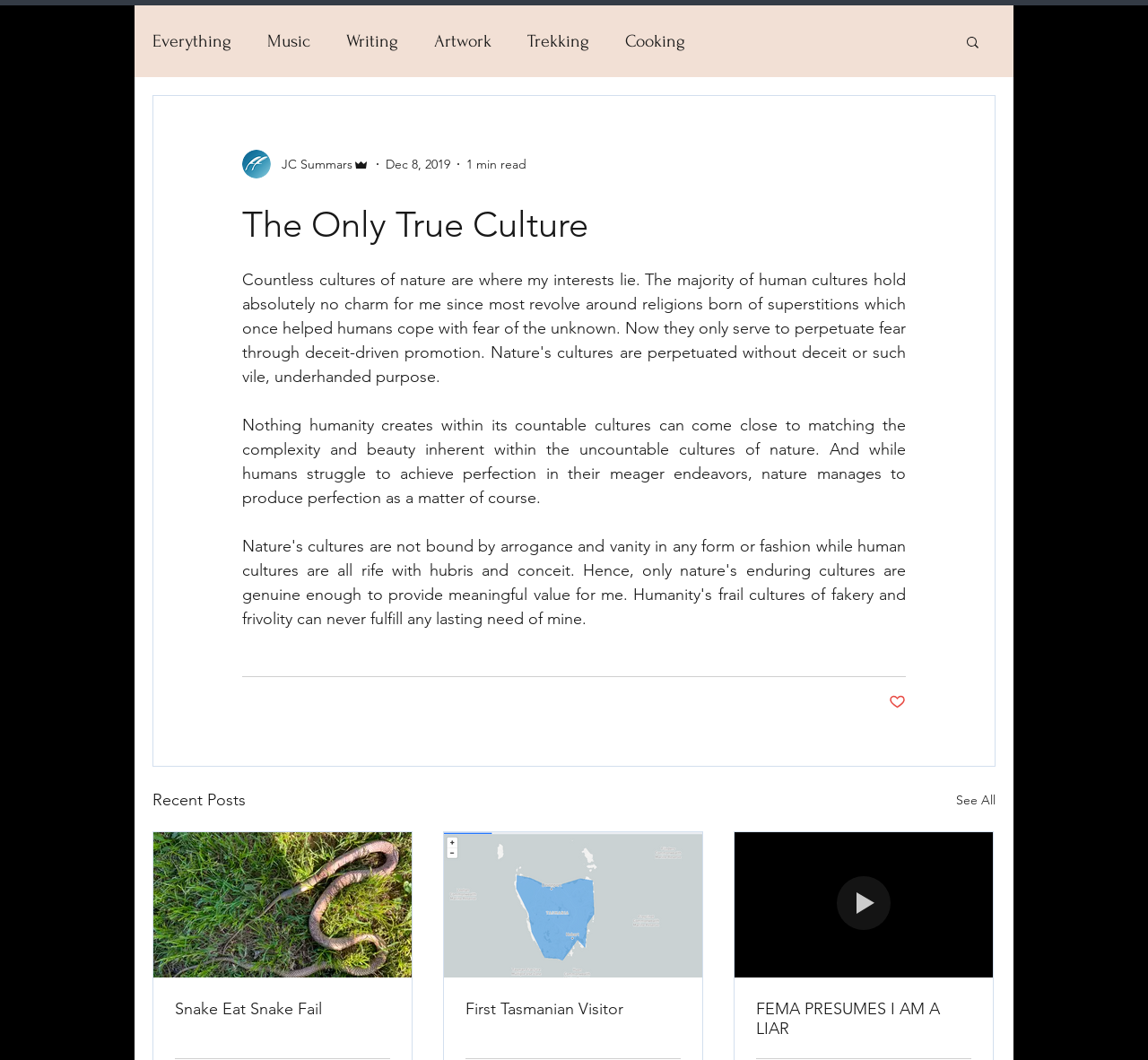What is the topic of the article?
Carefully analyze the image and provide a thorough answer to the question.

The topic of the article can be inferred from the text, which talks about the complexity and beauty of nature, and how it surpasses human creations.